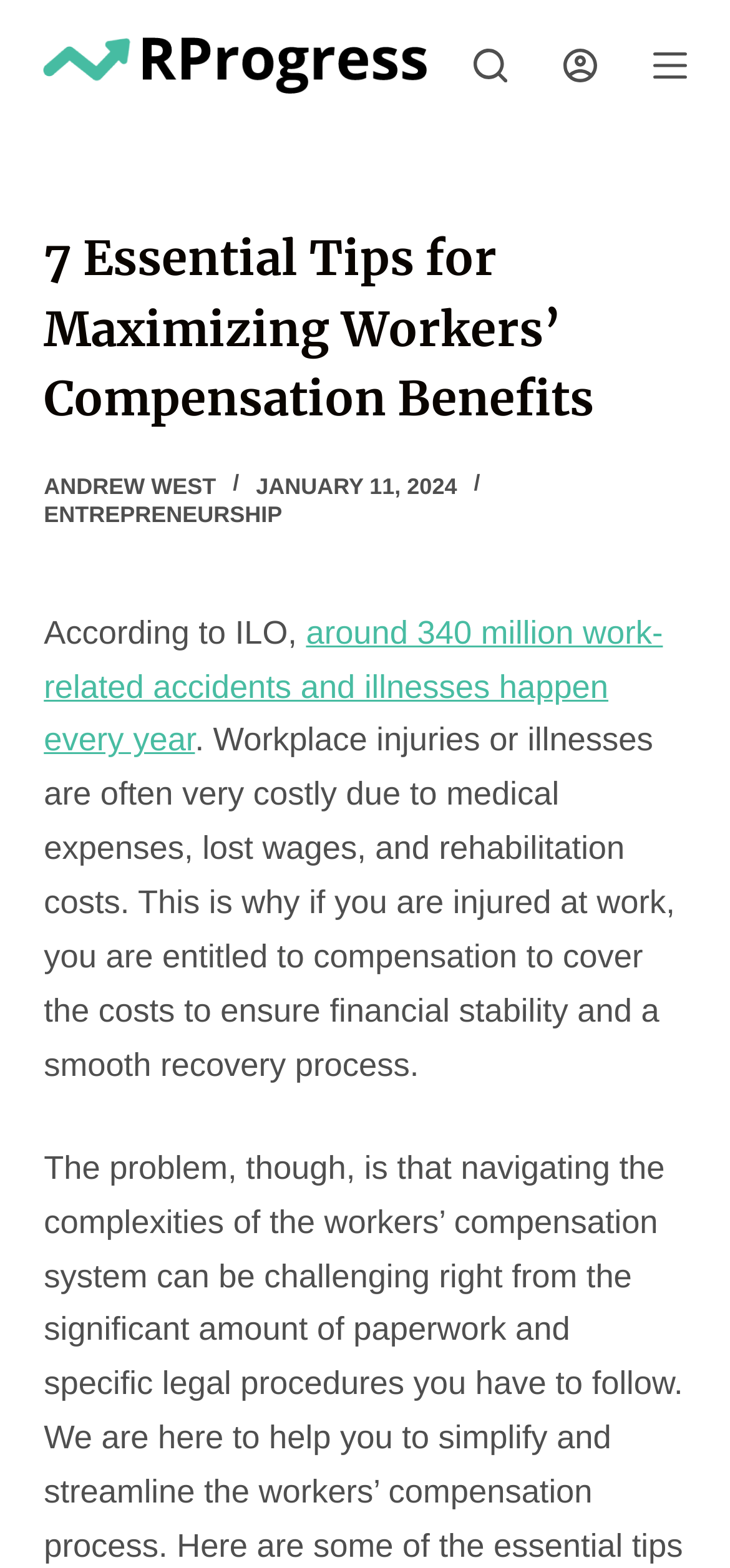Generate an in-depth caption that captures all aspects of the webpage.

The webpage is about maximizing workers' compensation benefits, with a focus on the importance of seeking compensation for work-related accidents and illnesses. At the top left of the page, there is a link to skip to the content, followed by a link to the website's logo, "Redefining Progress", which is accompanied by an image. To the right of the logo, there are three buttons: "Search", "Login", and "Menu".

When the "Menu" button is clicked, a header section appears, containing the title "7 Essential Tips for Maximizing Workers’ Compensation Benefits" in a large font. Below the title, there is a link to the author's name, "ANDREW WEST", and a timestamp indicating the publication date, "JANUARY 11, 2024". There is also a link to the category "ENTREPRENEURSHIP".

The main content of the page starts with a quote from the International Labour Organization (ILO), stating that around 340 million work-related accidents and illnesses occur every year. This is followed by a paragraph explaining the financial implications of such accidents and illnesses, and the importance of seeking compensation to ensure financial stability and a smooth recovery process.